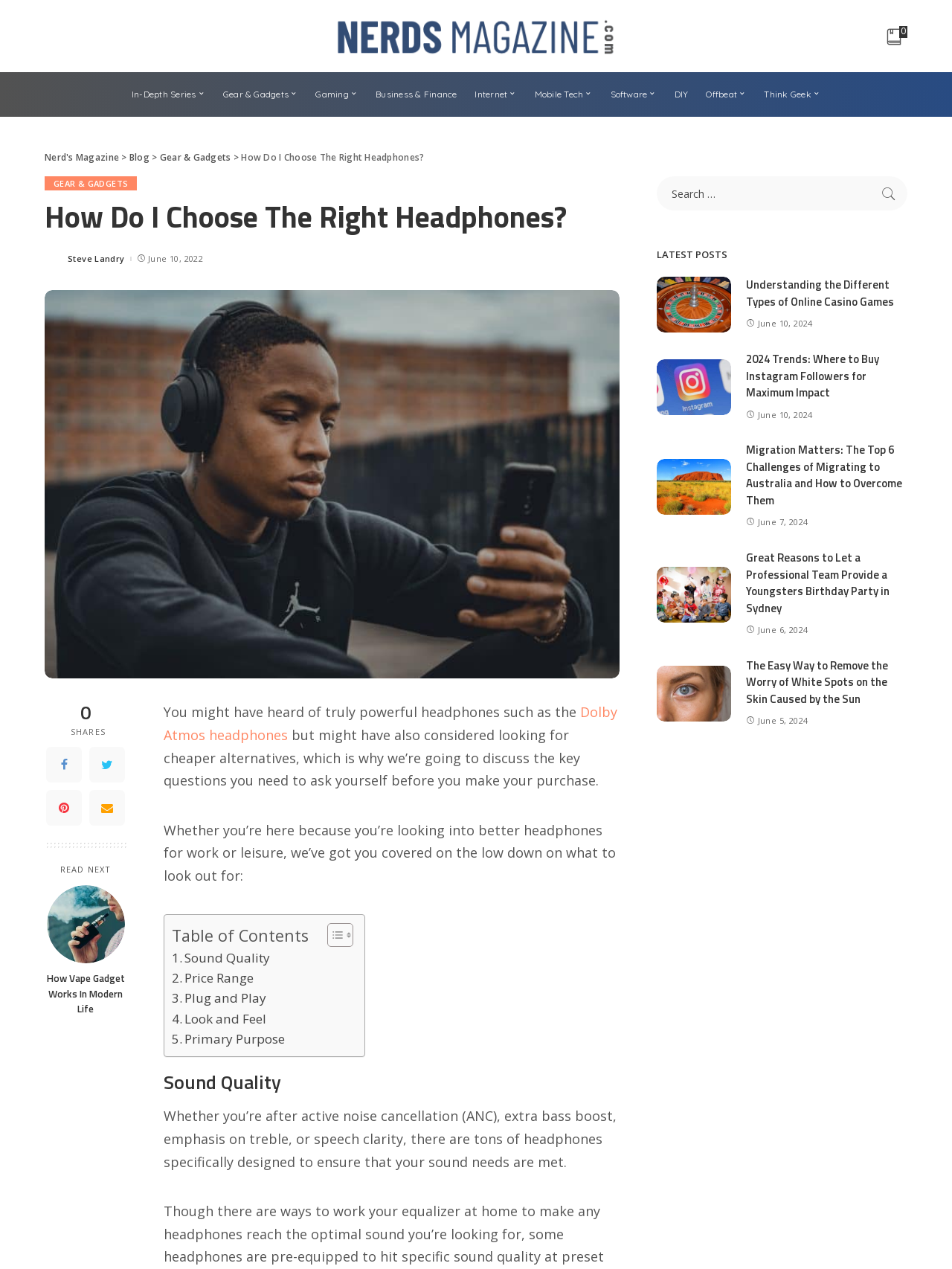What is the author of the article?
Please use the image to provide an in-depth answer to the question.

The author's name is mentioned at the top of the article, along with the date it was posted.